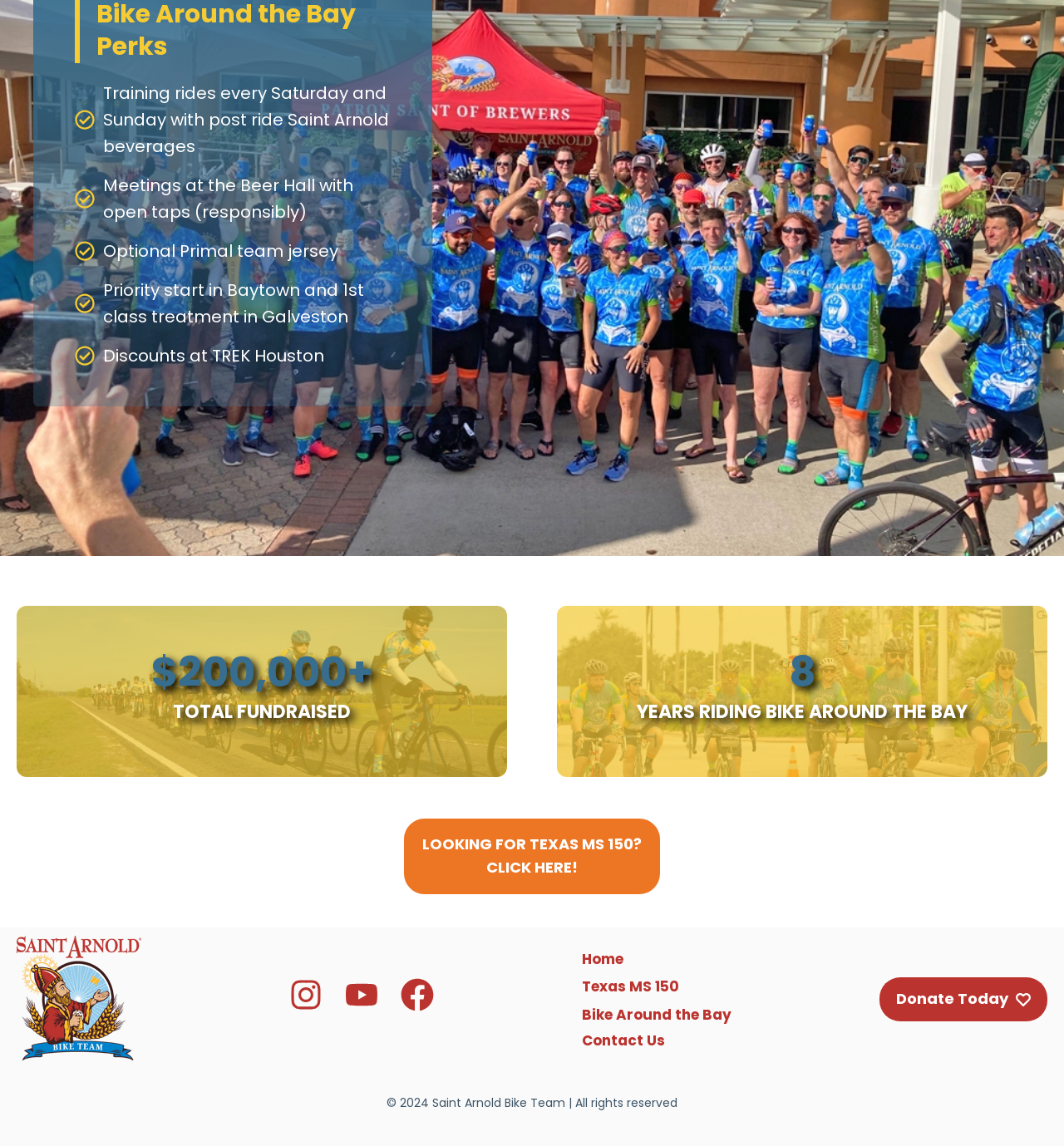Provide the bounding box coordinates of the UI element that matches the description: "Write an online review".

None